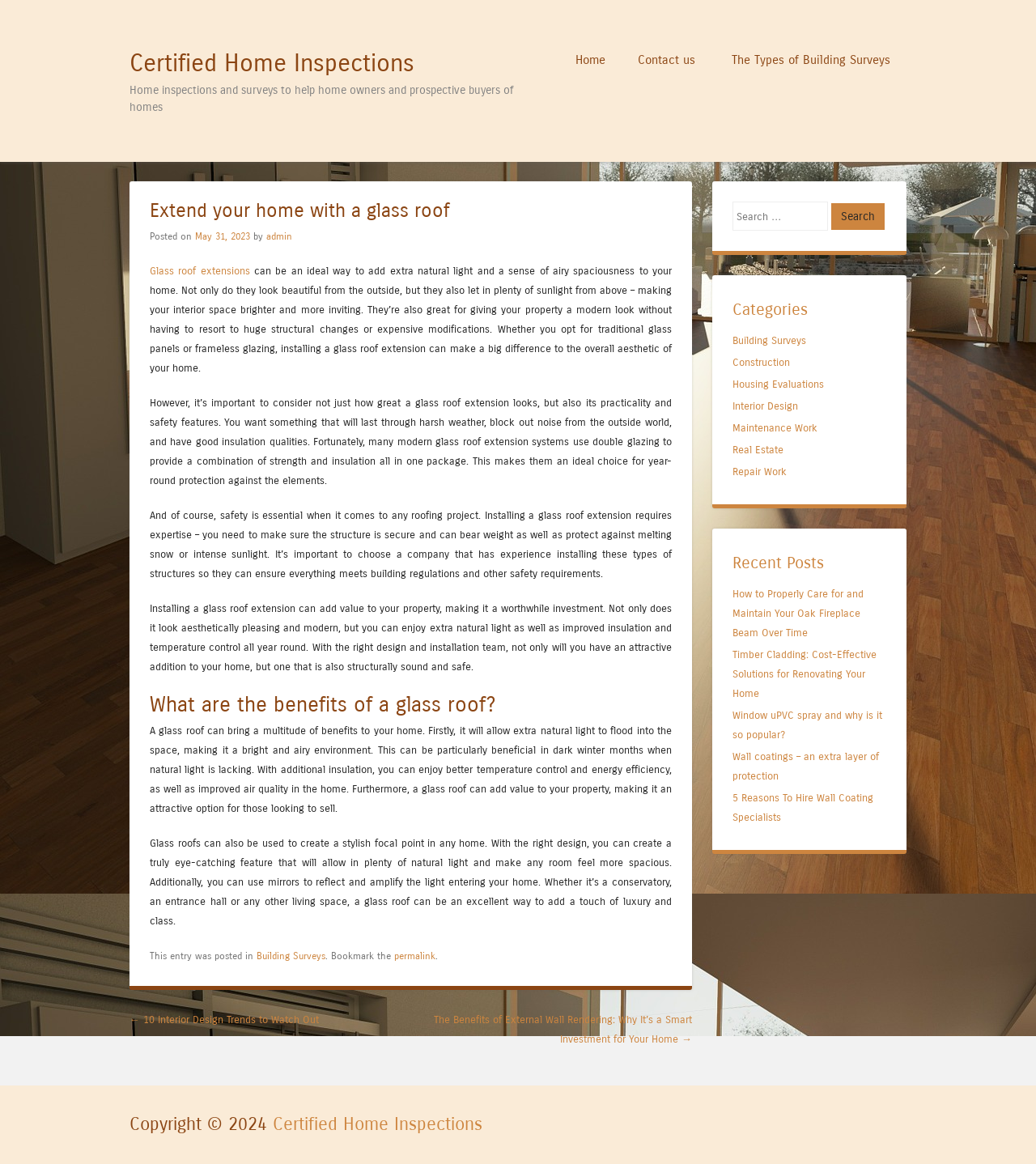Answer the question in one word or a short phrase:
What can a glass roof extension add to a property?

Value